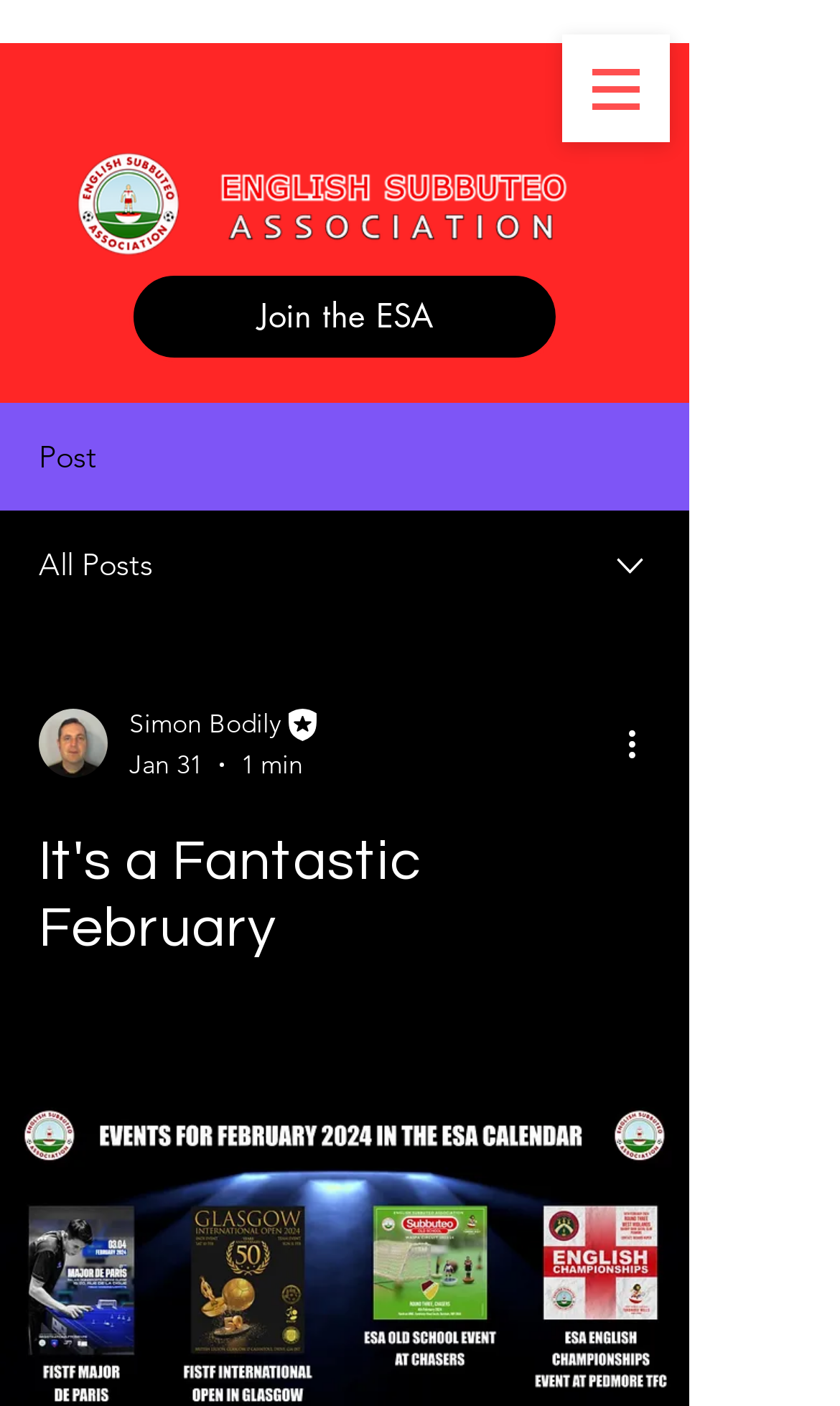How many links are there in the navigation menu?
Please provide a full and detailed response to the question.

I found the navigation menu by looking at the button element with the text 'Open navigation menu'. When I opened the menu, I saw three links: 'ESA logo horizontal3.png', 'Join the ESA', and 'Post'. Therefore, there are three links in the navigation menu.